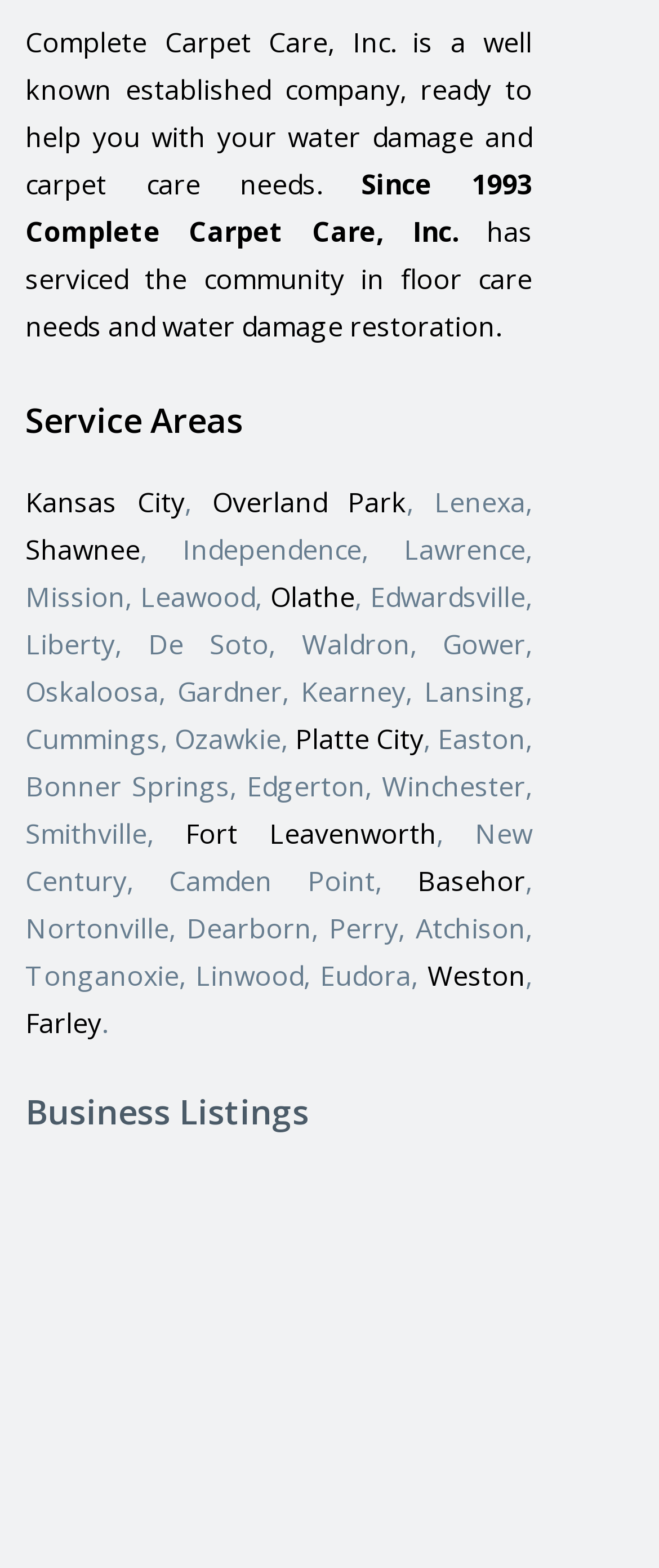Pinpoint the bounding box coordinates of the area that must be clicked to complete this instruction: "Click on the 'Kansas City' link".

[0.038, 0.309, 0.28, 0.332]